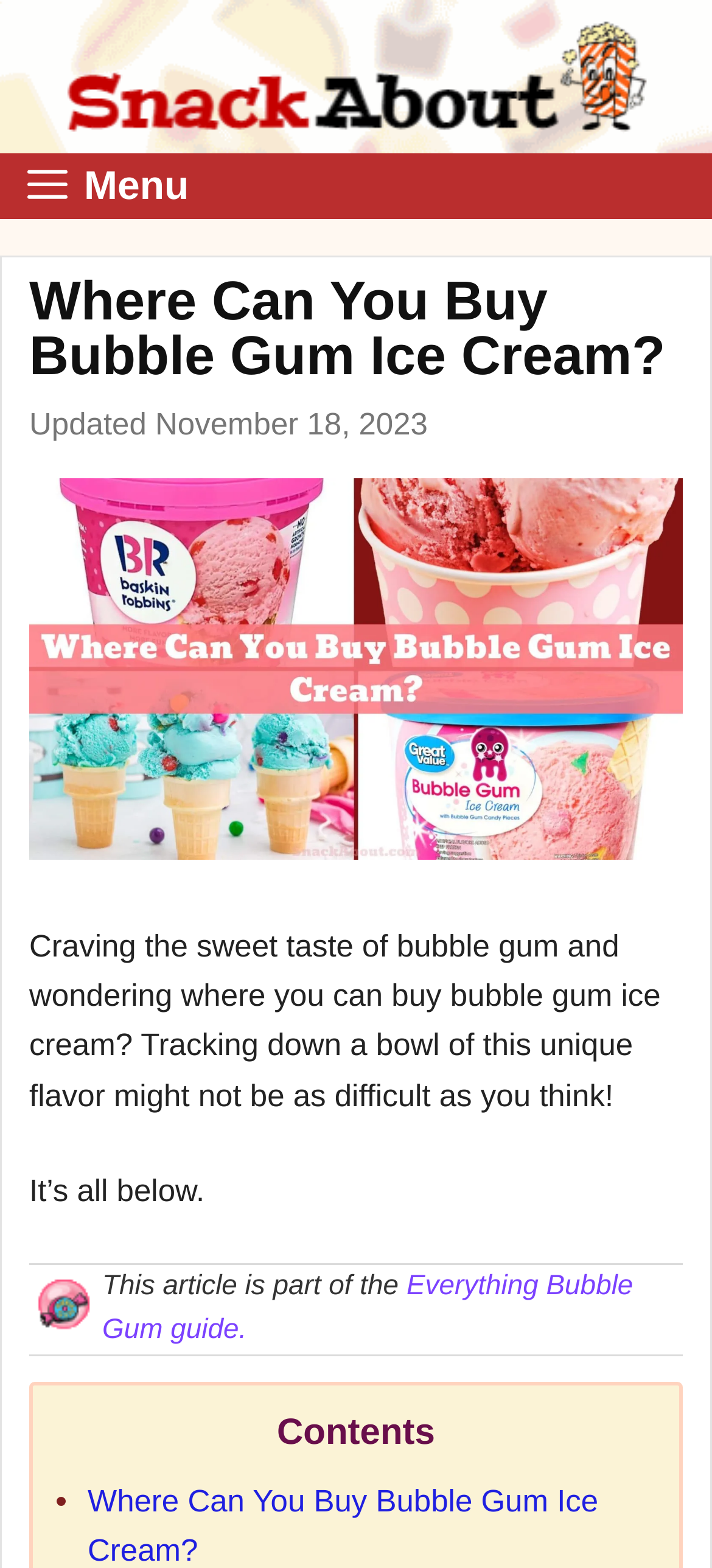Respond to the question below with a single word or phrase:
What is the name of the guide related to this article?

Everything Bubble Gum guide